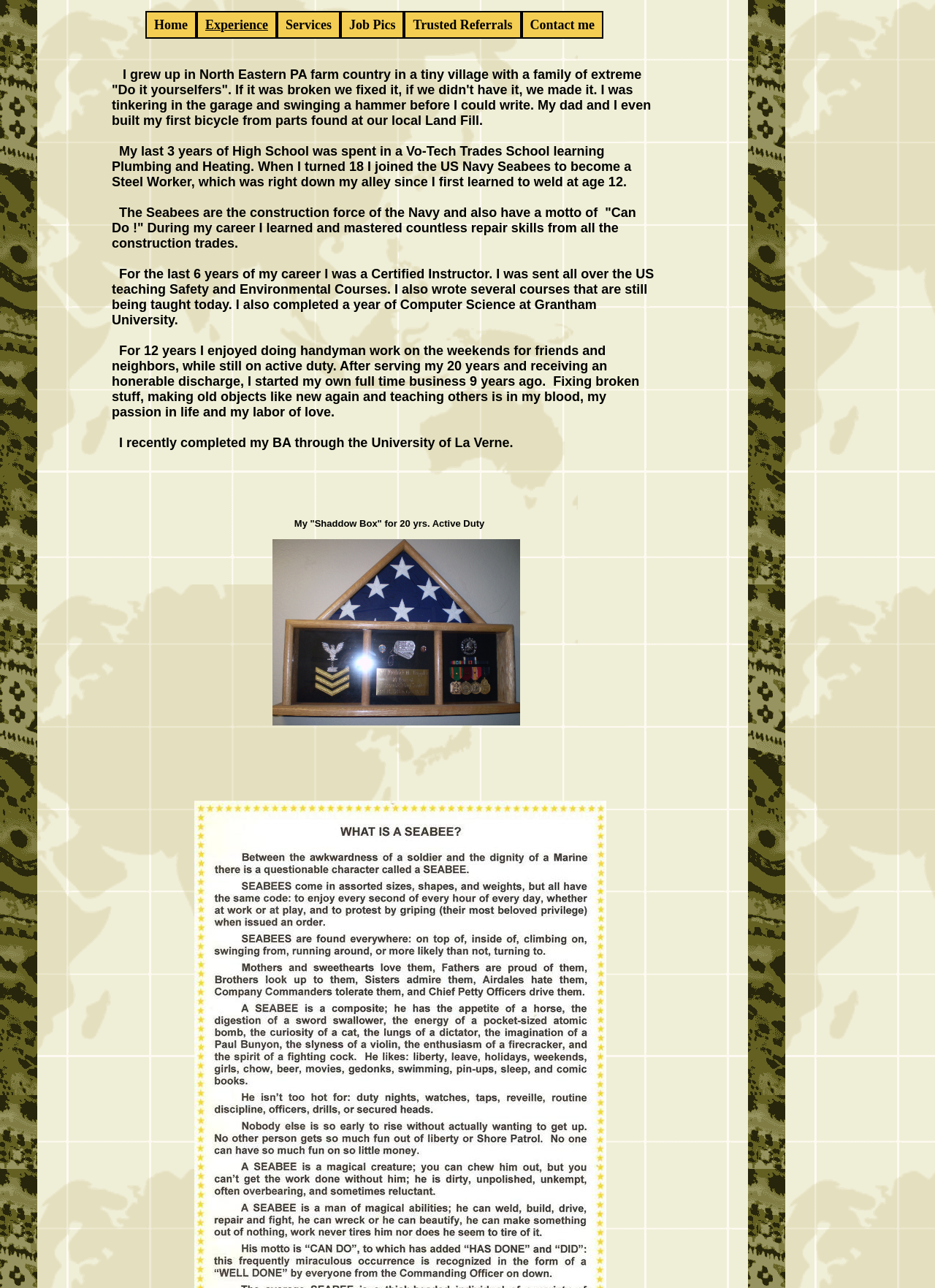What is the handyman's profession in the Navy?
Look at the image and provide a short answer using one word or a phrase.

Steel Worker